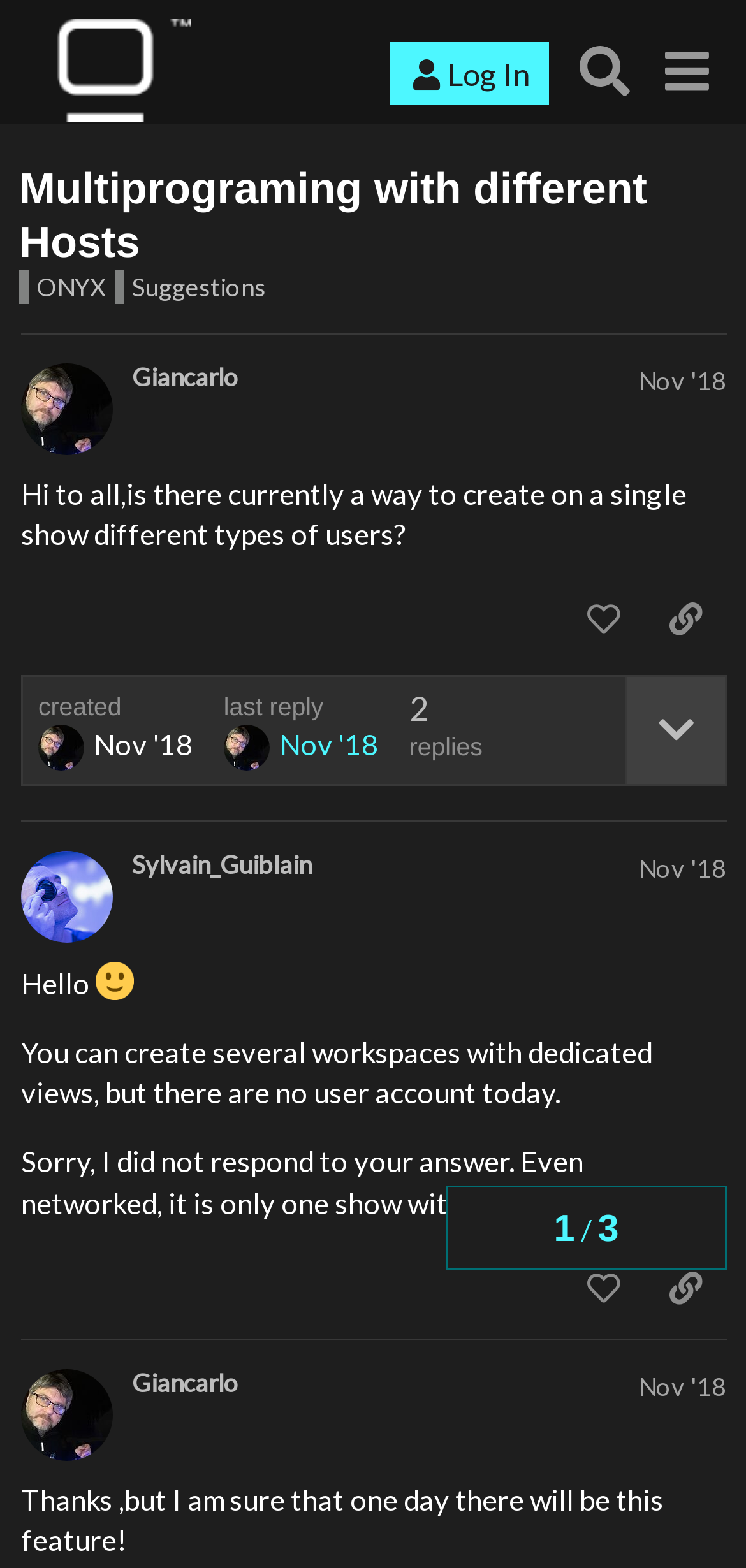Given the element description, predict the bounding box coordinates in the format (top-left x, top-left y, bottom-right x, bottom-right y), using floating point numbers between 0 and 1: Nov '18

[0.856, 0.233, 0.974, 0.253]